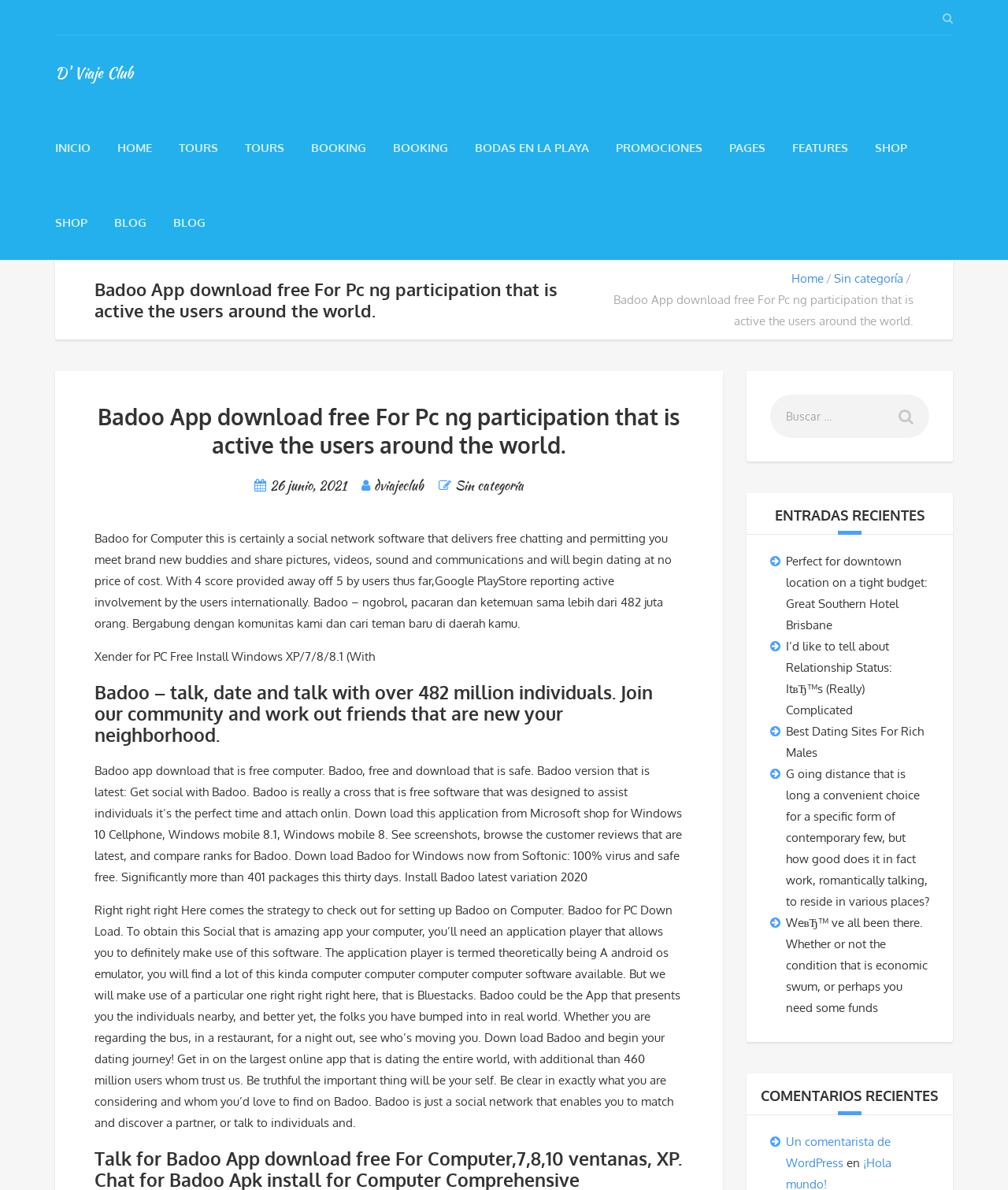Determine the bounding box coordinates of the target area to click to execute the following instruction: "Click on the 'INICIO' link."

[0.055, 0.118, 0.09, 0.13]